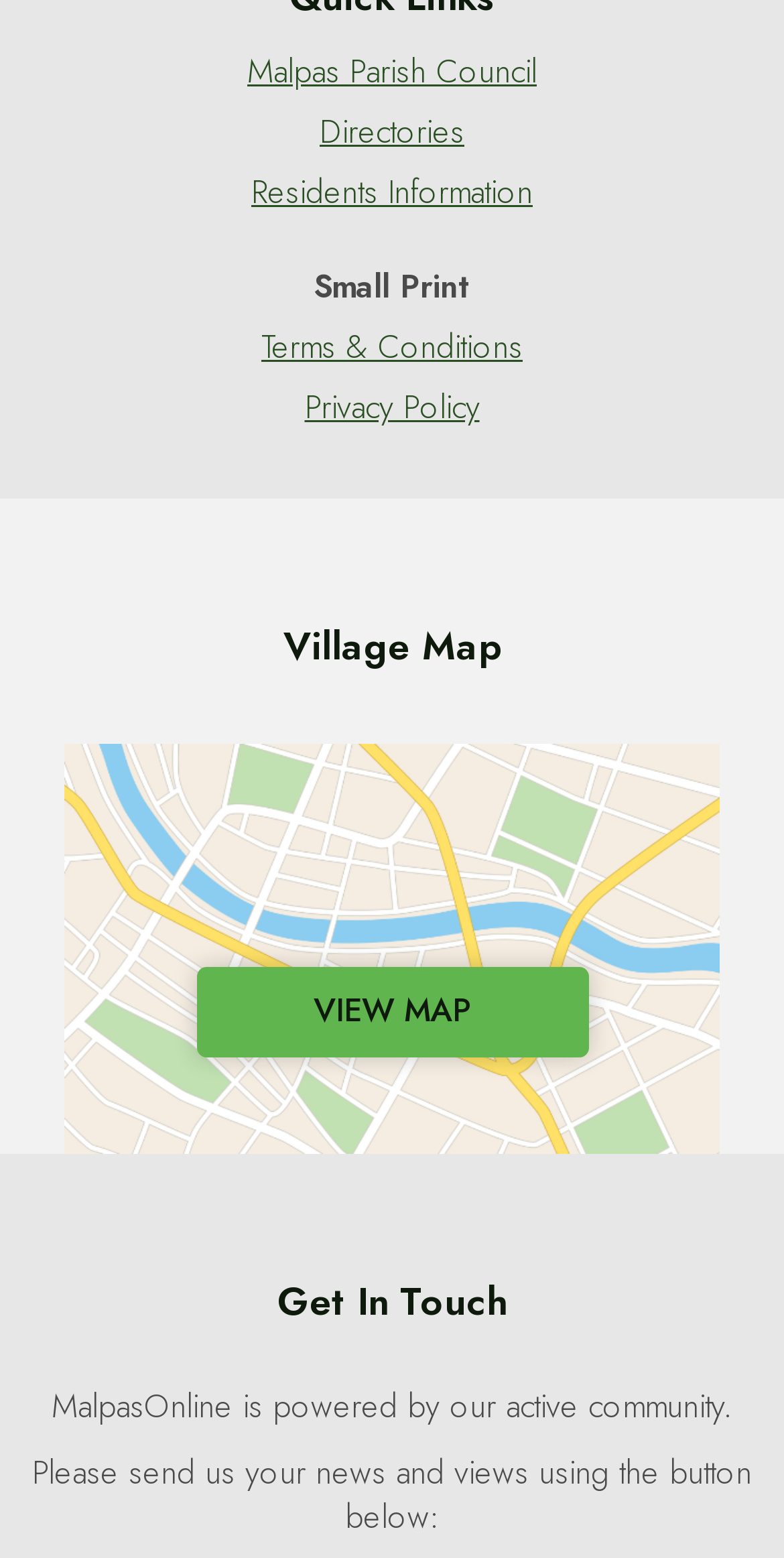Answer the following inquiry with a single word or phrase:
What is the title of the section below the map?

Get In Touch